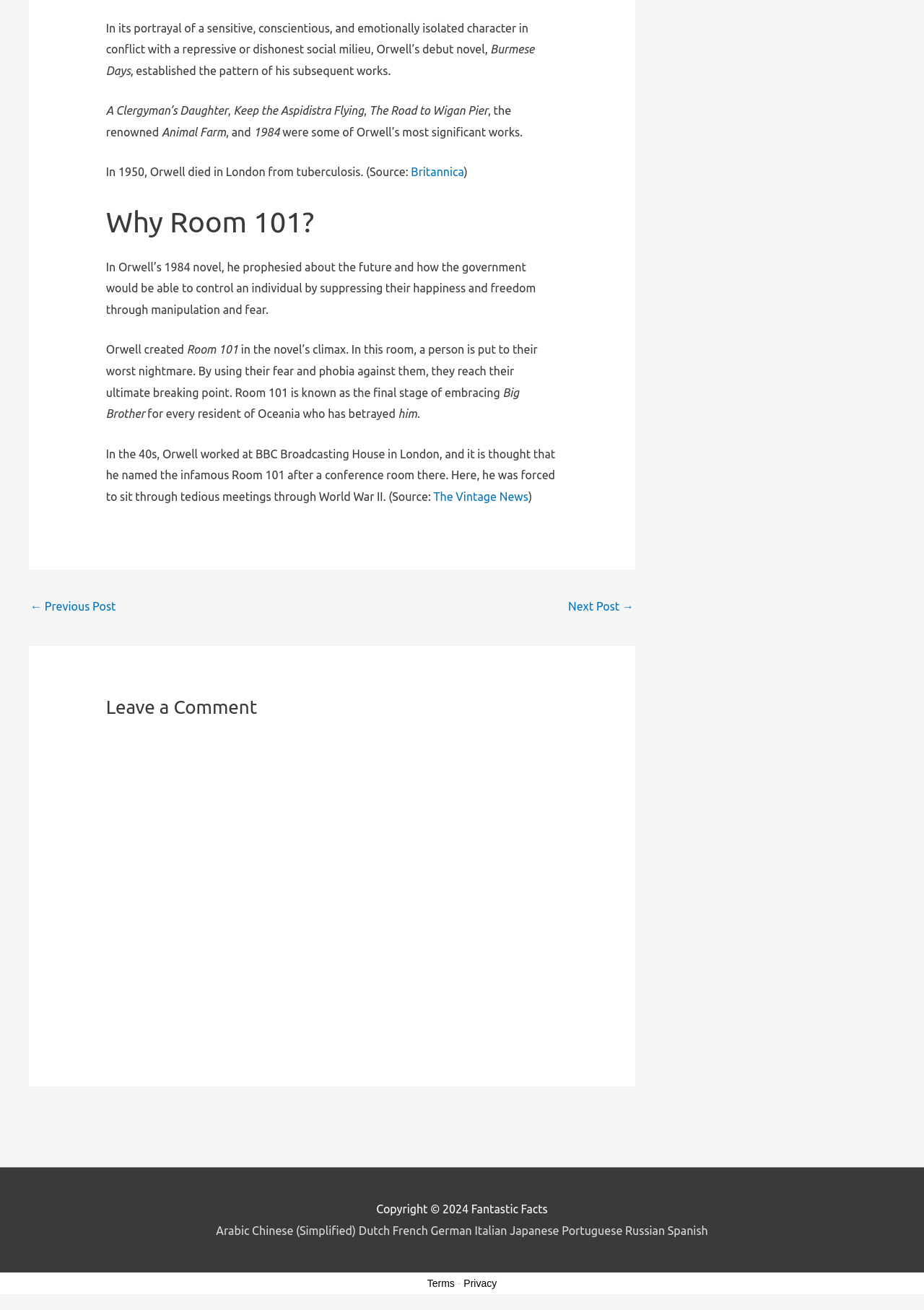Where did George Orwell work during World War II?
From the screenshot, supply a one-word or short-phrase answer.

BBC Broadcasting House in London